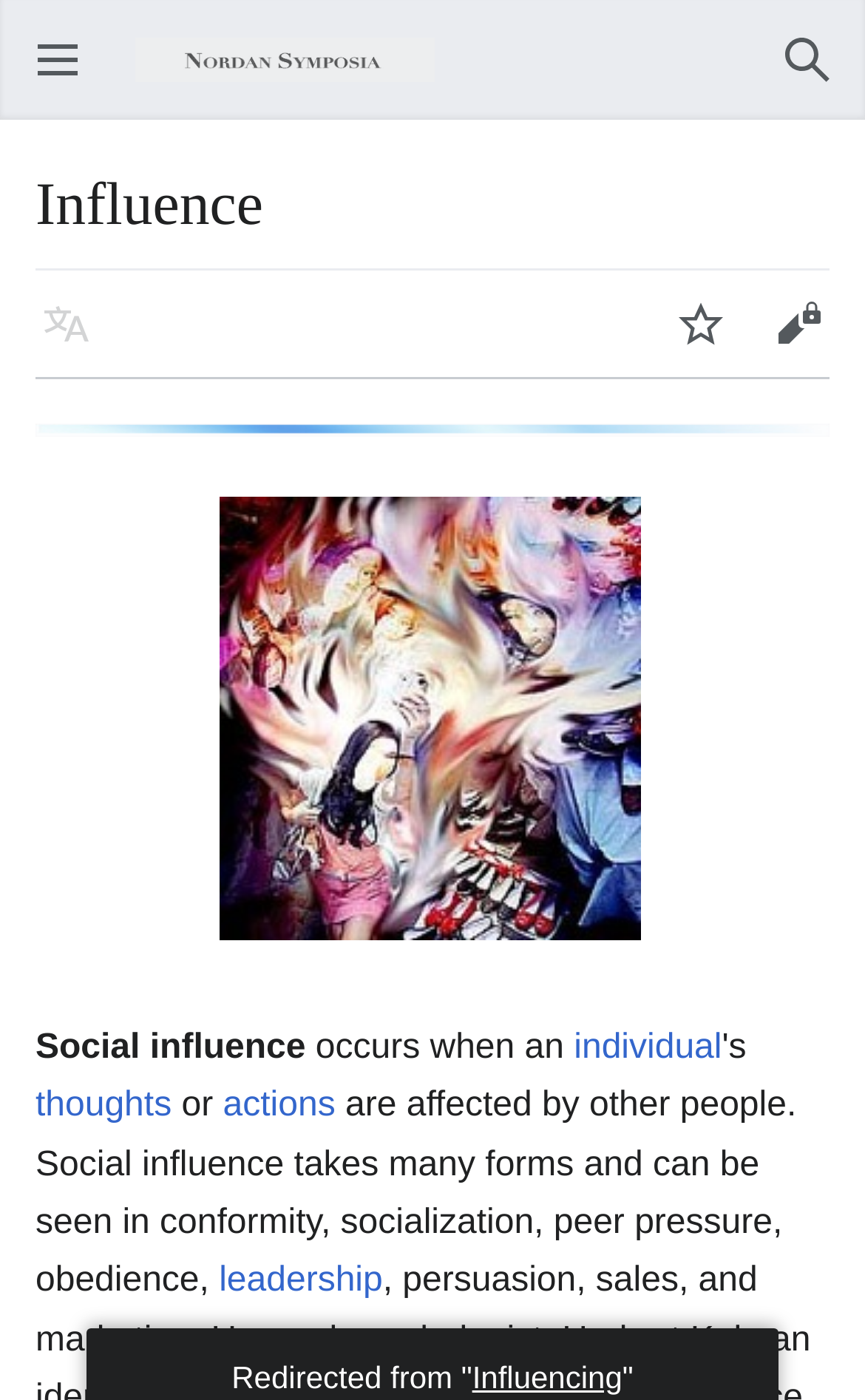Please specify the bounding box coordinates of the element that should be clicked to execute the given instruction: 'Change language'. Ensure the coordinates are four float numbers between 0 and 1, expressed as [left, top, right, bottom].

[0.021, 0.197, 0.133, 0.267]